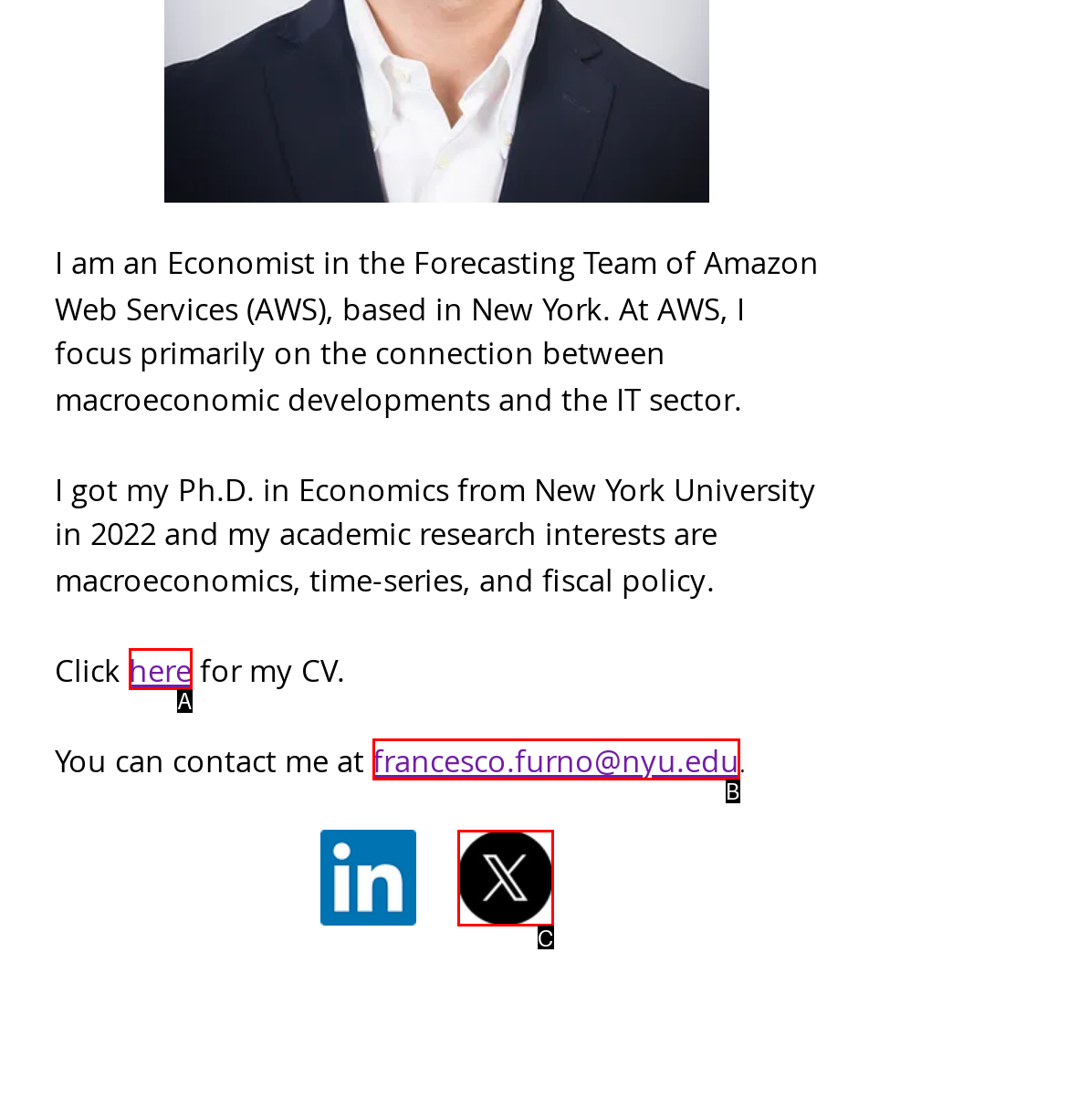Tell me which one HTML element best matches the description: francesco.furno@nyu.edu Answer with the option's letter from the given choices directly.

B